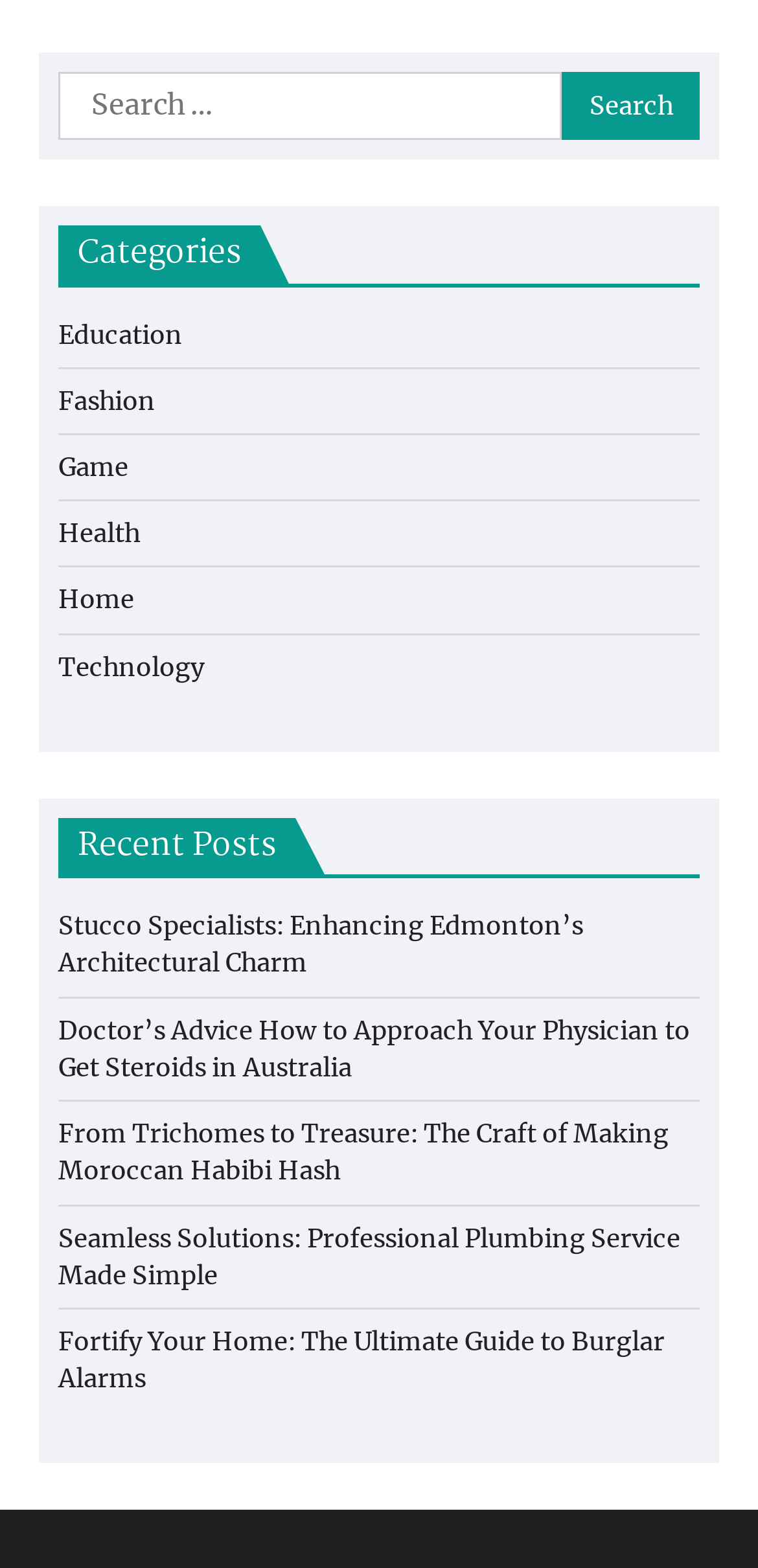How many categories are listed?
Please provide a single word or phrase as your answer based on the screenshot.

6